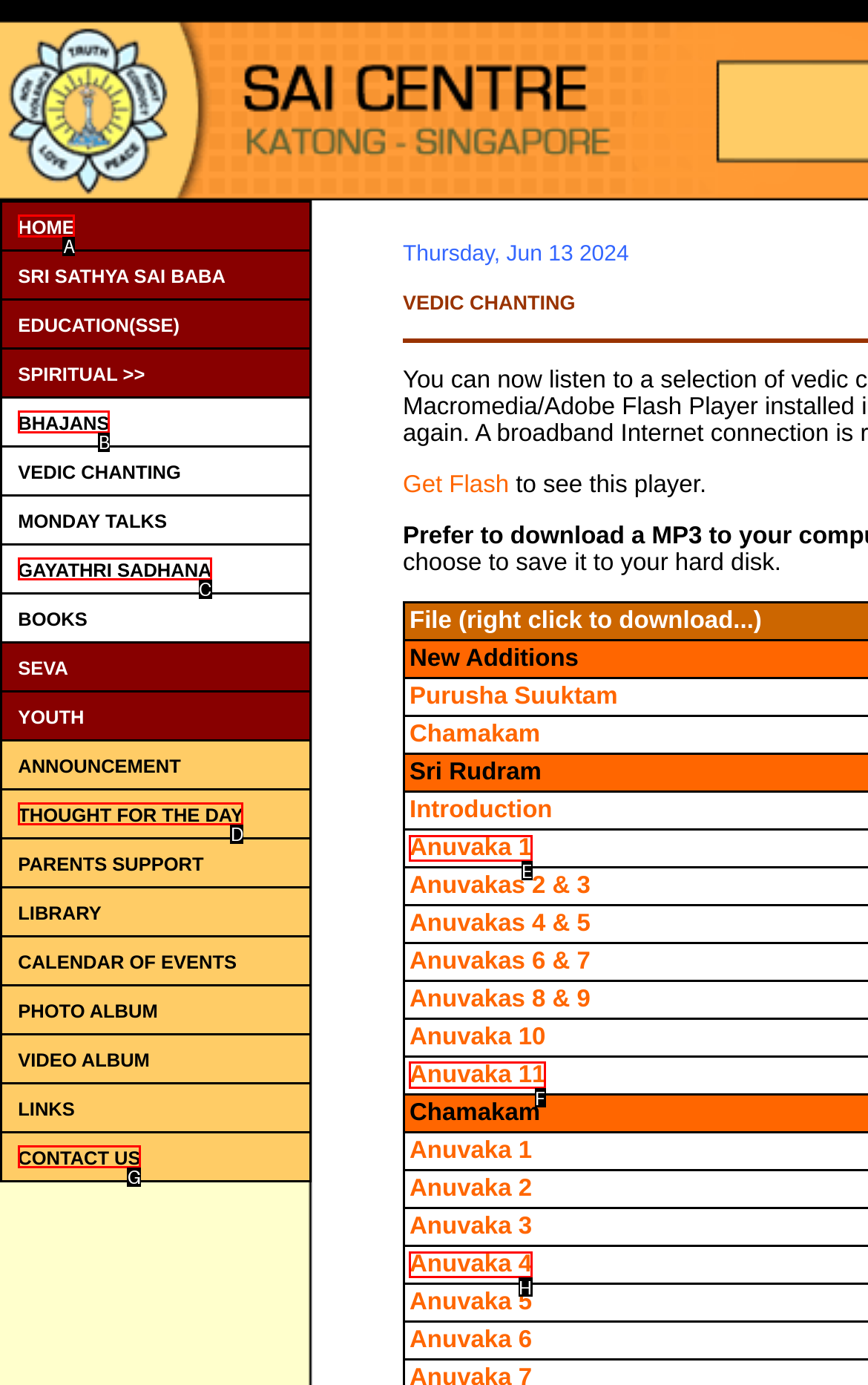Determine the correct UI element to click for this instruction: Click HOME. Respond with the letter of the chosen element.

A